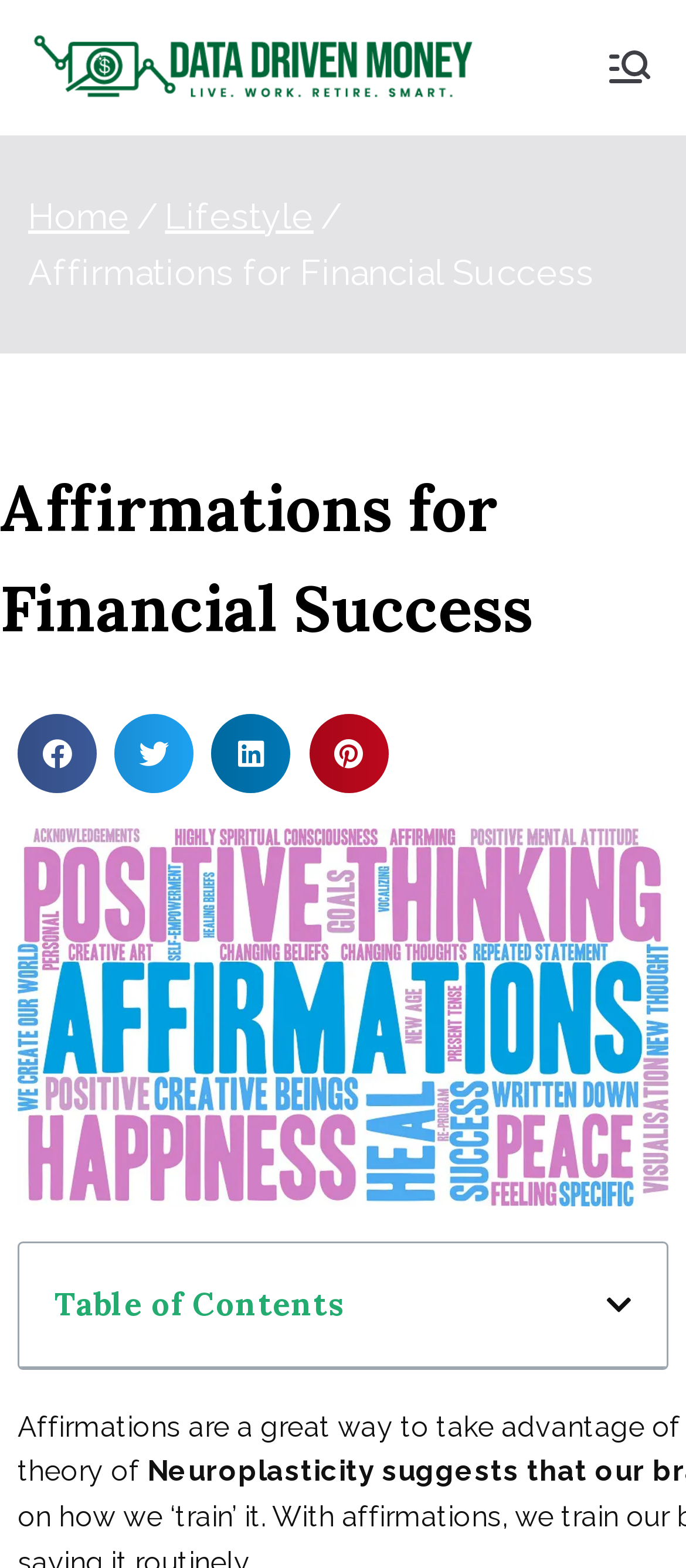Find the bounding box coordinates for the area that should be clicked to accomplish the instruction: "Click on the 'Data Driven Money' link".

[0.041, 0.022, 0.697, 0.063]